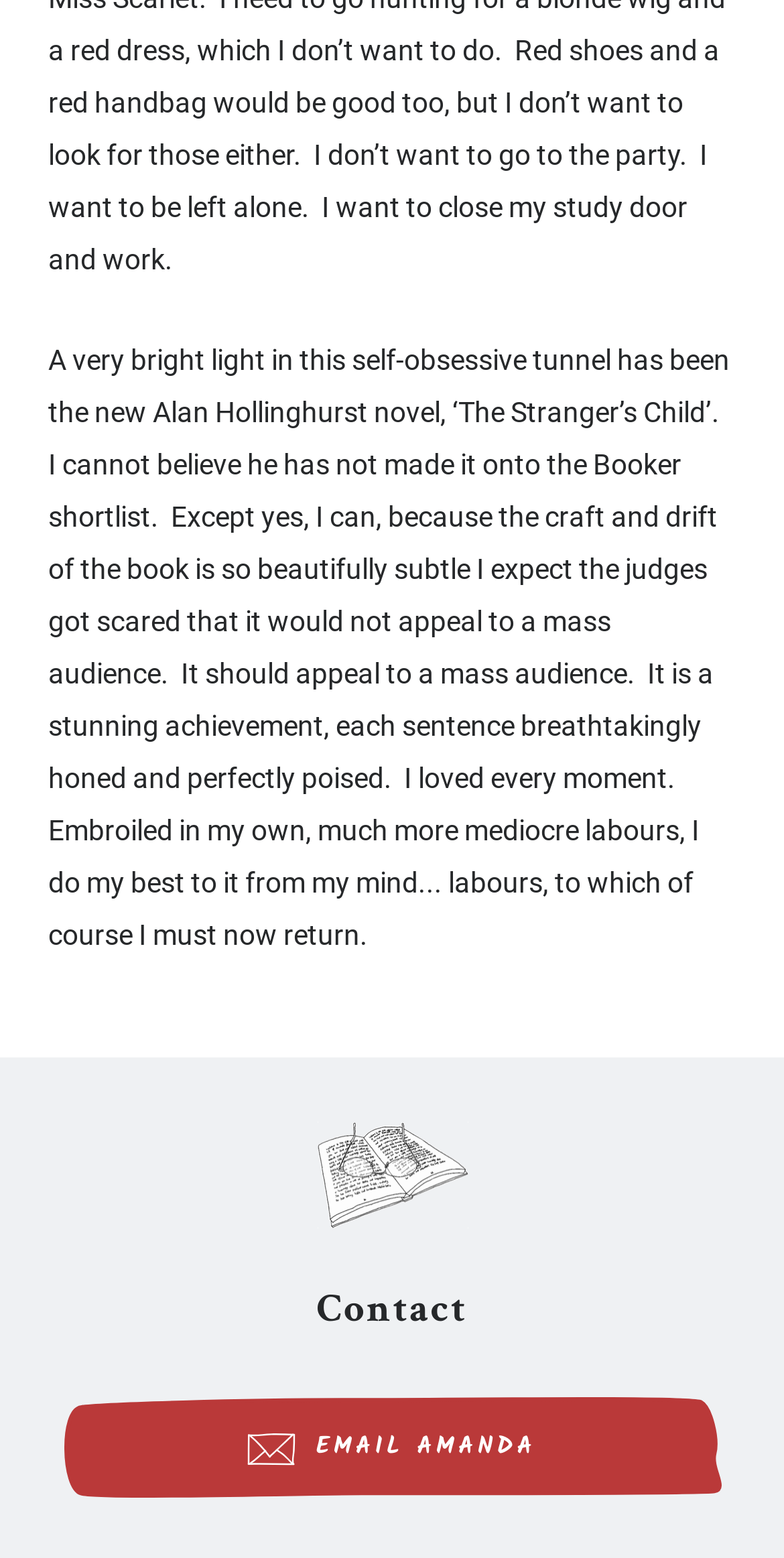Give the bounding box coordinates for this UI element: "Email Amanda". The coordinates should be four float numbers between 0 and 1, arranged as [left, top, right, bottom].

[0.081, 0.897, 0.919, 0.964]